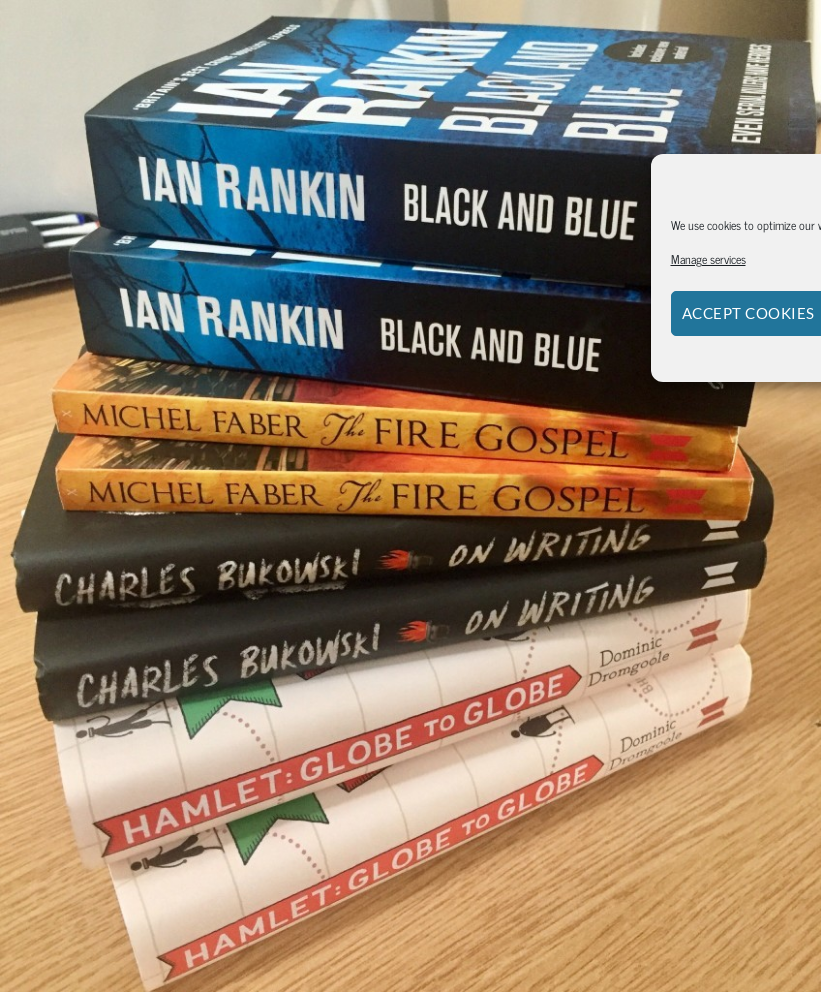Explain in detail what you see in the image.

The image showcases a carefully arranged stack of books, highlighting a variety of titles and authors. At the top, two copies of Ian Rankin's "Black and Blue" sit prominently, showcasing their eye-catching blue and black covers. Beneath these, Michel Faber's "The Fire Gospel" features a warm orange cover, indicating a change in tone. Further down, Charles Bukowski's "On Writing" appears twice, marked by a dark cover embellished with graphic elements, emphasizing its literary weight. At the bottom, the book "Hamlet: Globe to Globe" by Dominic Dromgoole is visible, sporting a white cover adorned with red and green accents, which hints at its thematic exploration of Shakespeare. The books are neatly stacked on a wooden surface, creating a cozy and inviting atmosphere for readers and literature enthusiasts alike.